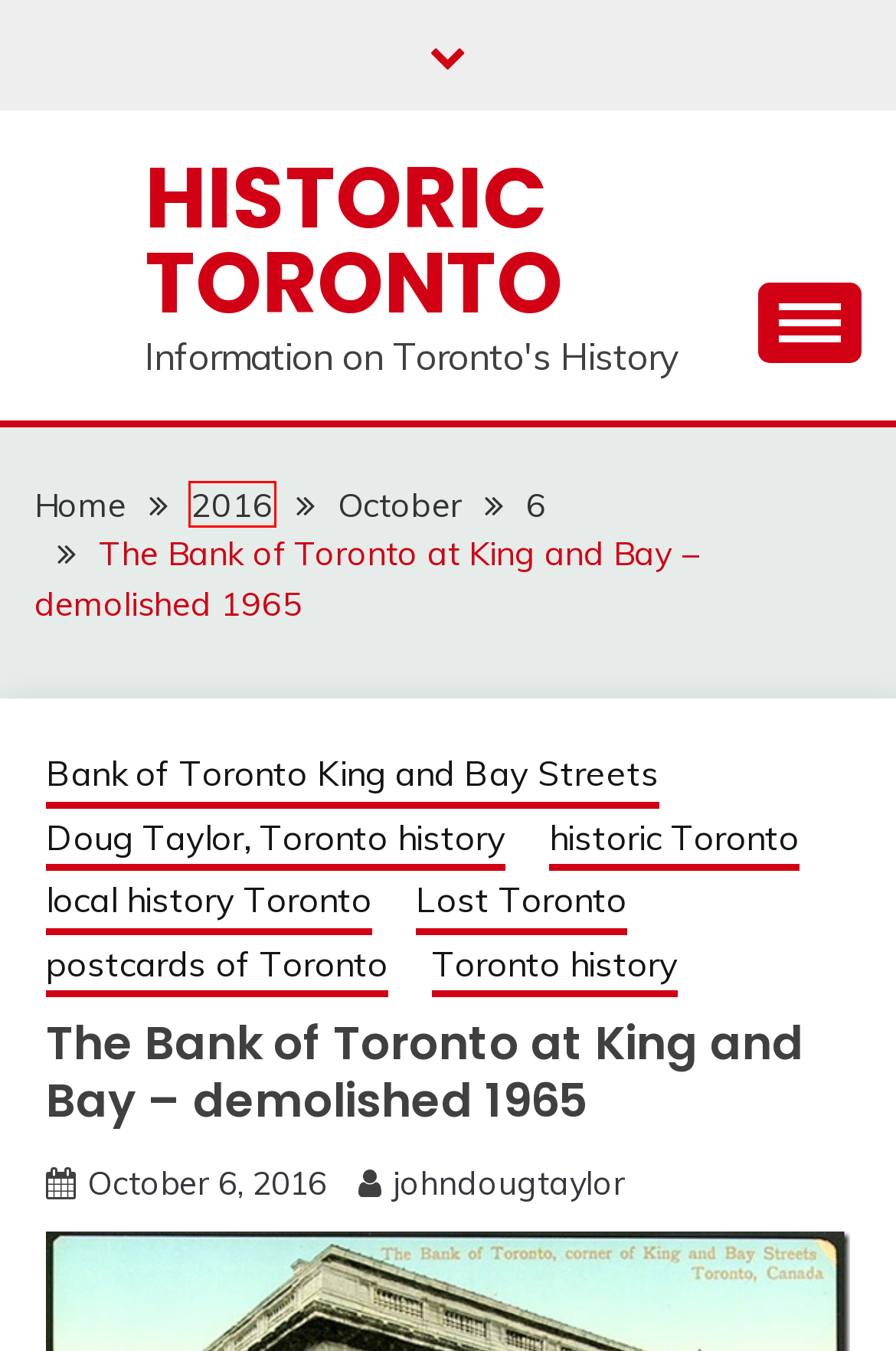Look at the screenshot of a webpage where a red rectangle bounding box is present. Choose the webpage description that best describes the new webpage after clicking the element inside the red bounding box. Here are the candidates:
A. Bank of Toronto King and Bay Streets Archives - Historic Toronto
B. 2016 - Historic Toronto
C. October 6, 2016 - Historic Toronto
D. johndougtaylor, Author at Historic Toronto
E. Lost Toronto Archives - Historic Toronto
F. Home - Historic Toronto
G. October 2016 - Historic Toronto
H. historic Toronto Archives - Historic Toronto

B